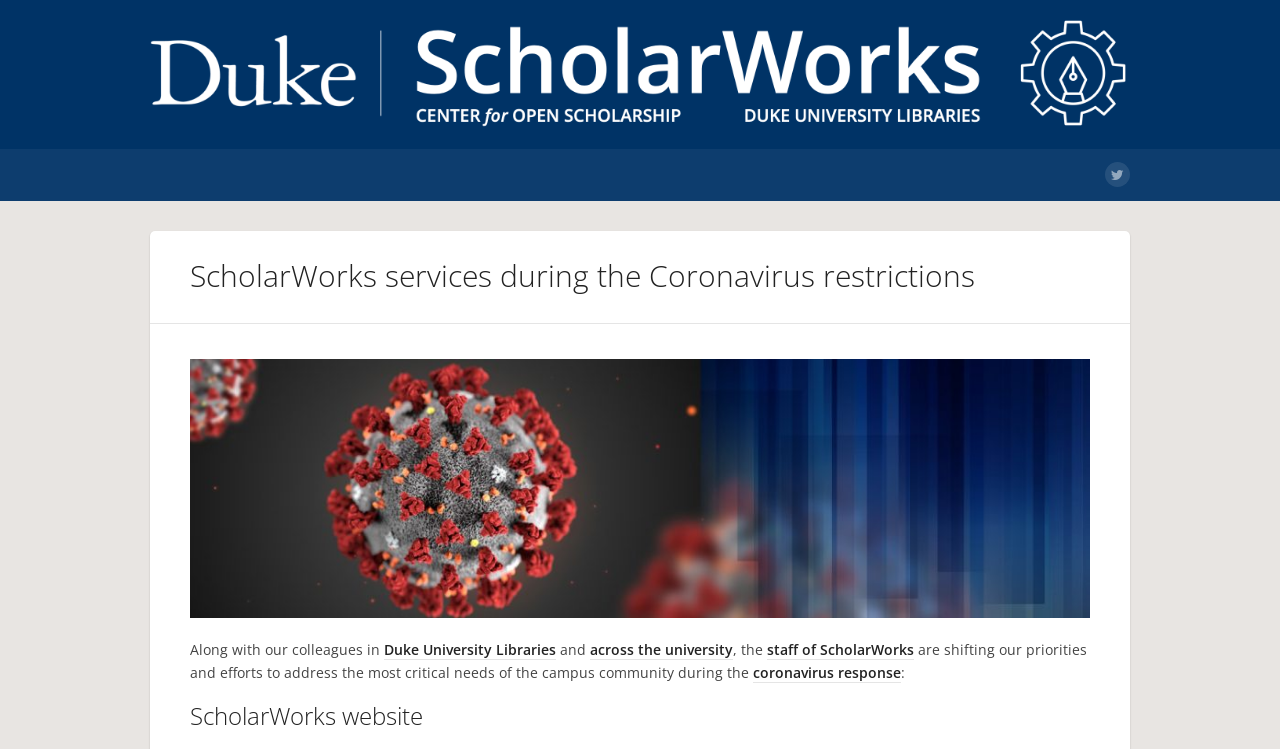What is the relationship between ScholarWorks and Duke University Libraries?
Please use the image to provide a one-word or short phrase answer.

Colleagues